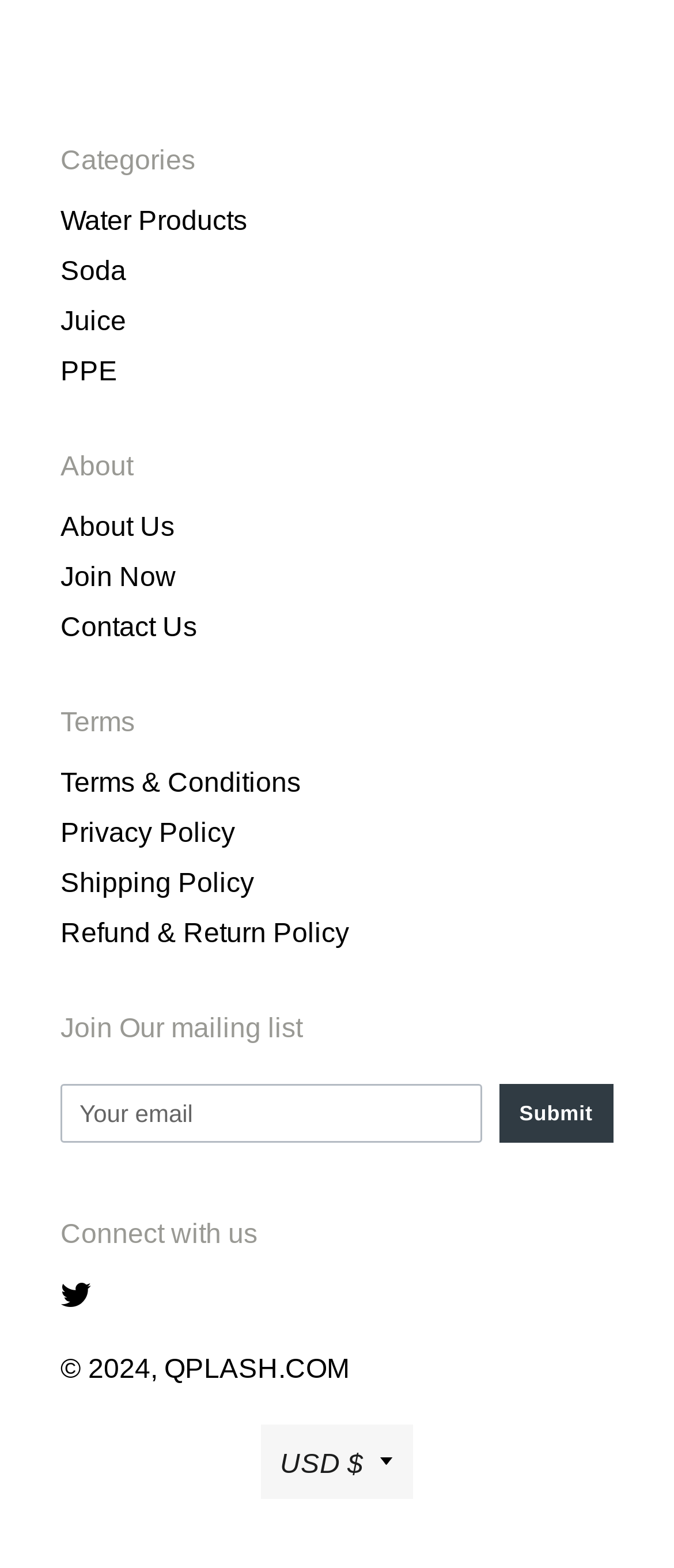What year is the website's copyright dated?
Could you give a comprehensive explanation in response to this question?

I found a static text element labeled '© 2024,' which indicates the year of the website's copyright.